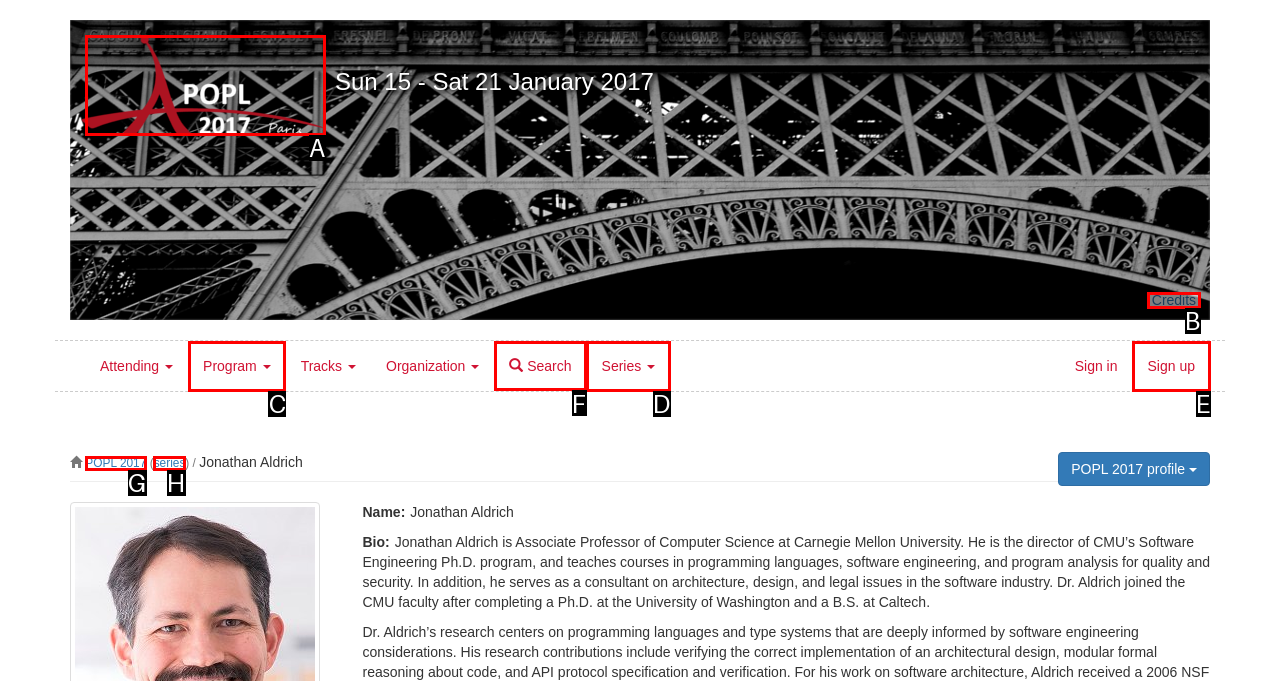Choose the HTML element that needs to be clicked for the given task: search Respond by giving the letter of the chosen option.

F